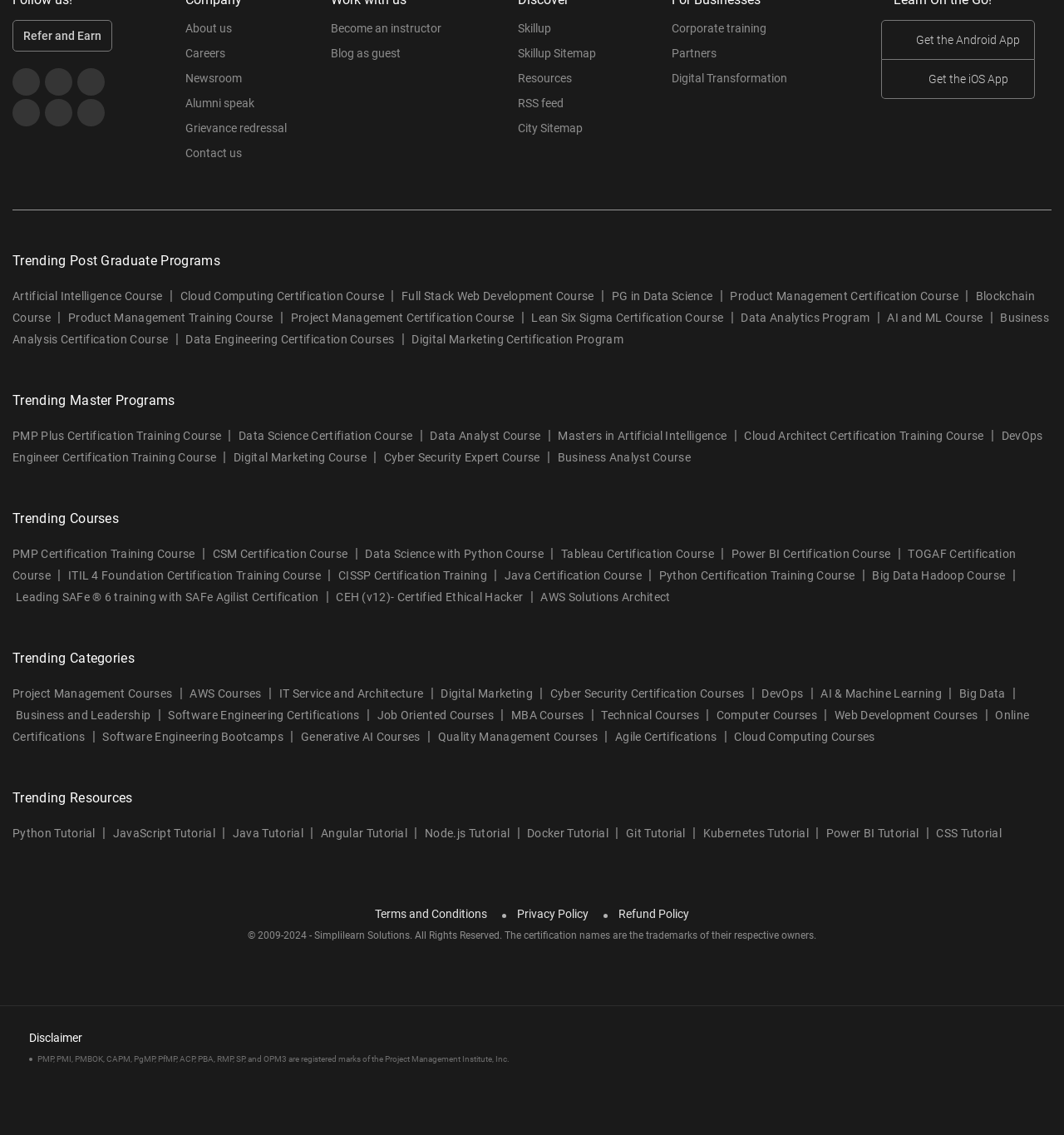Identify the bounding box coordinates of the specific part of the webpage to click to complete this instruction: "Learn about Artificial Intelligence Course".

[0.012, 0.255, 0.153, 0.274]